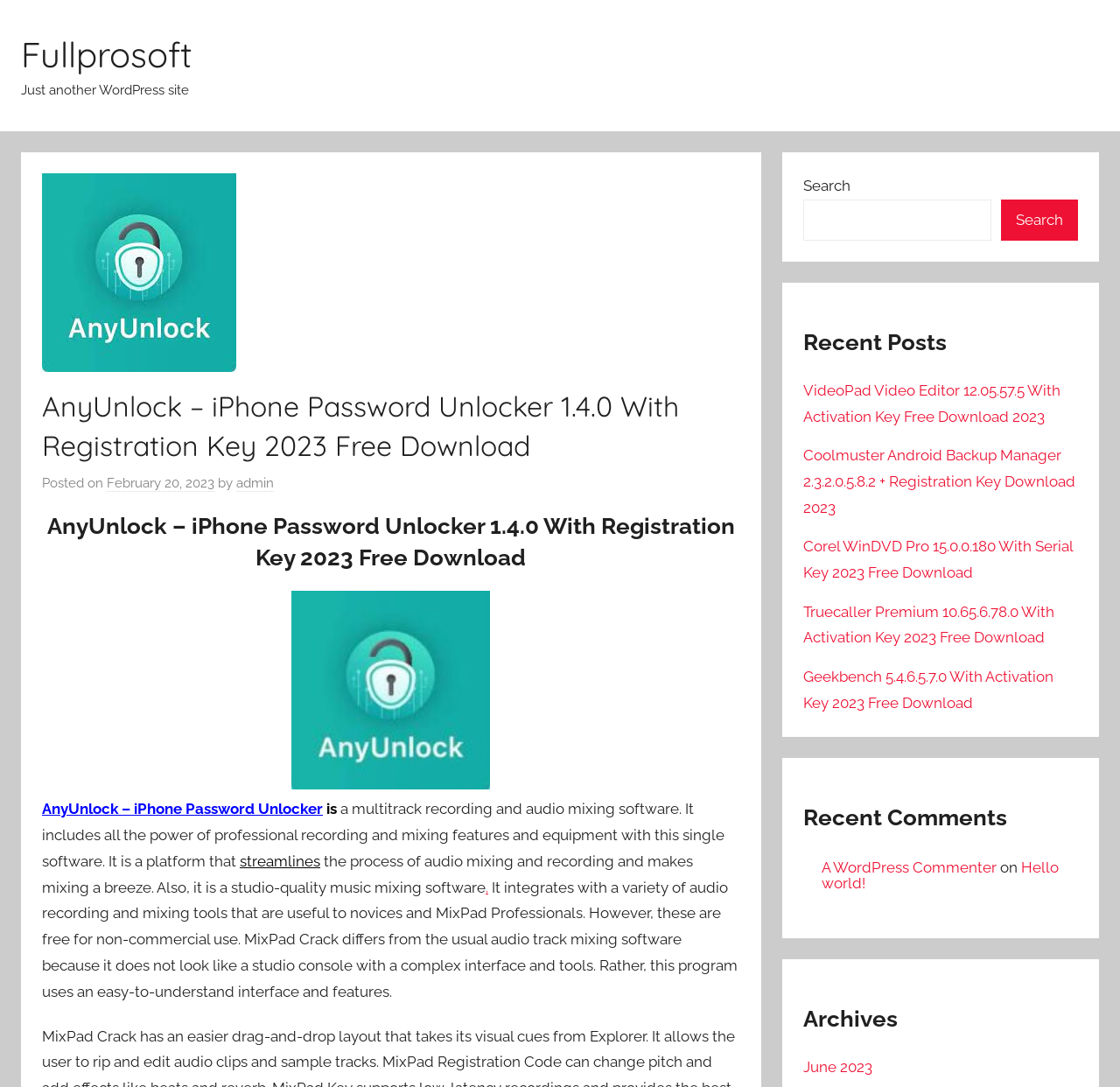Locate the bounding box coordinates of the item that should be clicked to fulfill the instruction: "Read the recent post 'VideoPad Video Editor 12.05.57.5 With Activation Key Free Download 2023'".

[0.717, 0.351, 0.947, 0.391]